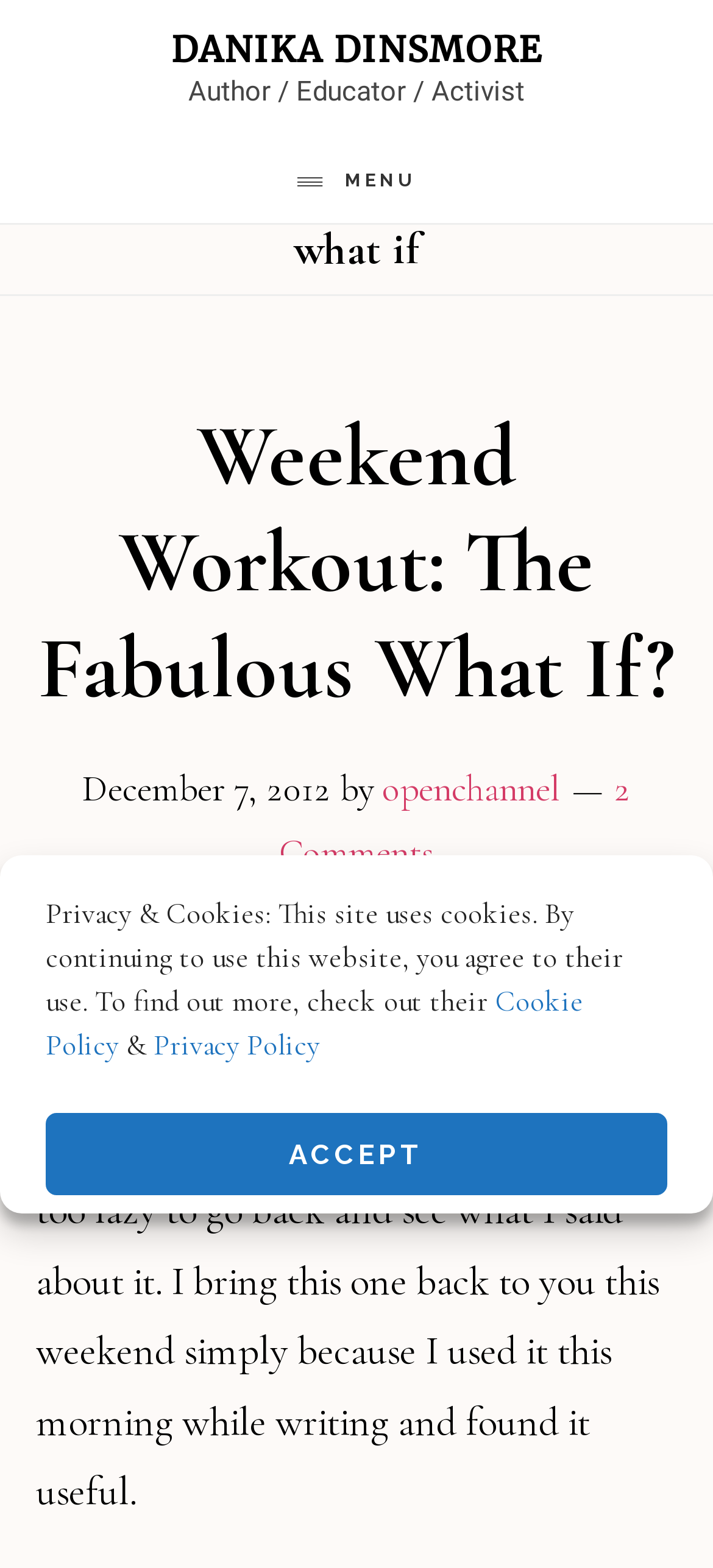Provide a single word or phrase to answer the given question: 
What is the category of the article?

Weekend Workout